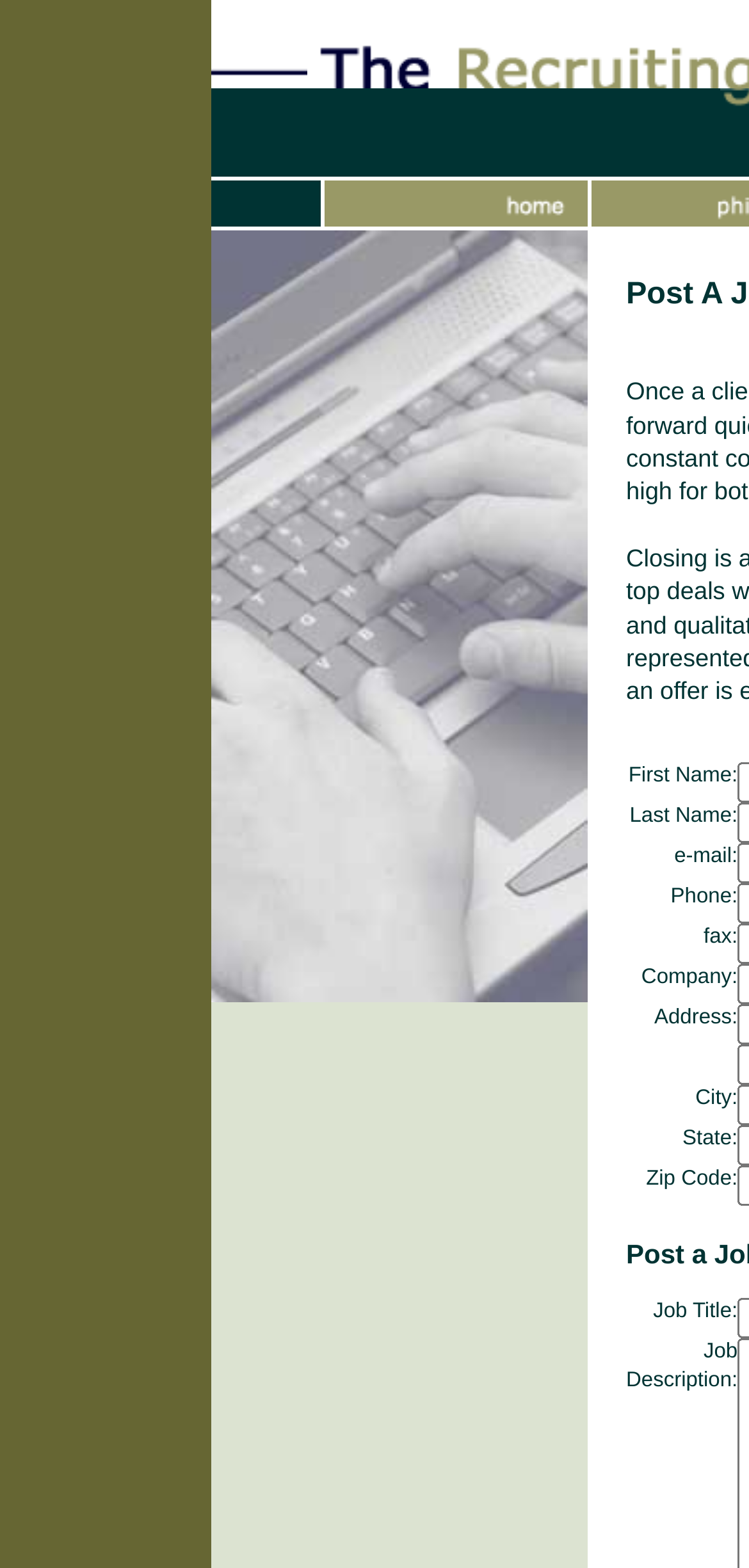Locate and generate the text content of the webpage's heading.

Post A Job